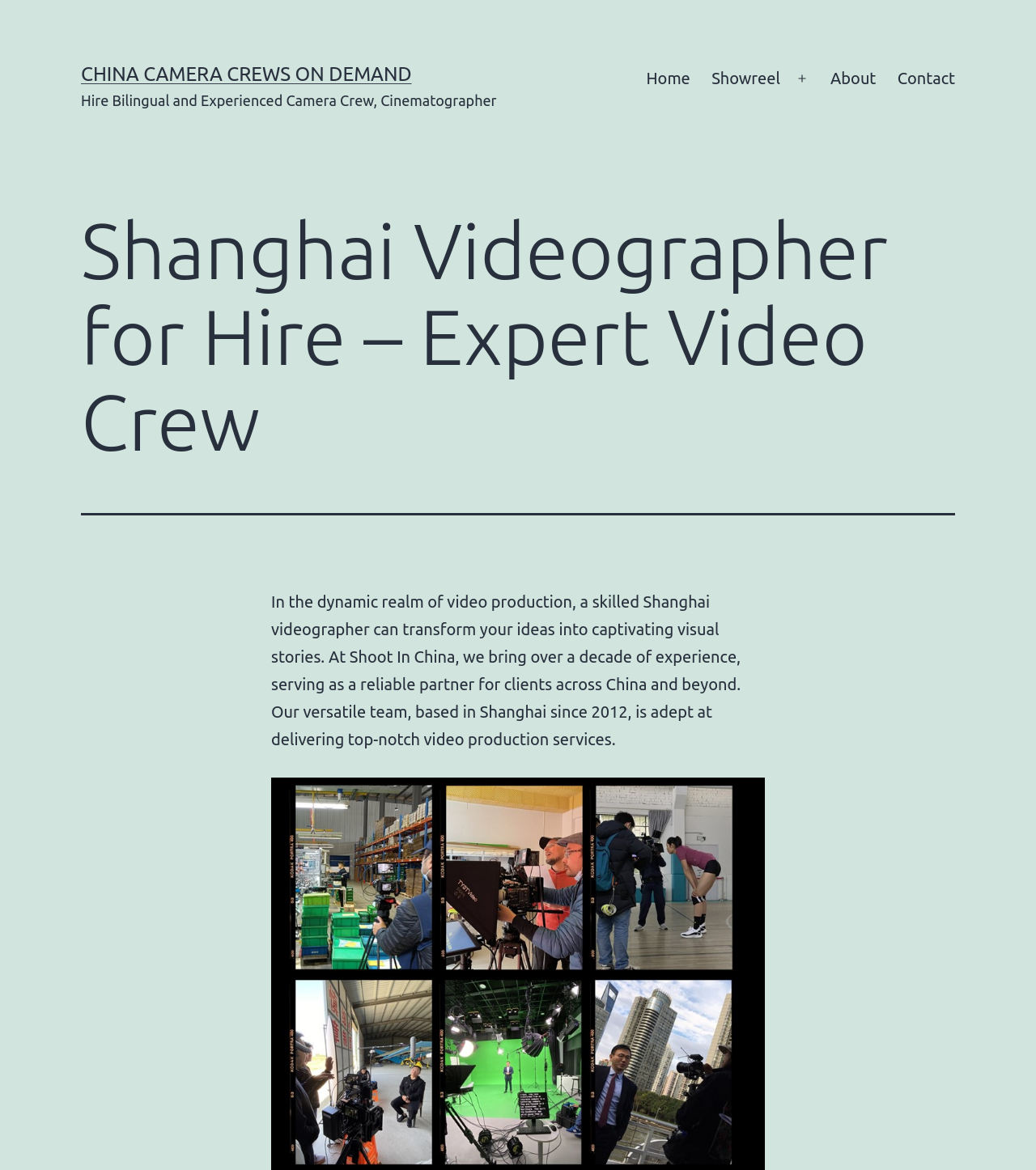What type of services does the company offer?
Please answer the question with a detailed and comprehensive explanation.

Based on the webpage content, specifically the StaticText element with the text 'In the dynamic realm of video production, a skilled Shanghai videographer can transform your ideas into captivating visual stories...', it is clear that the company offers video production services.